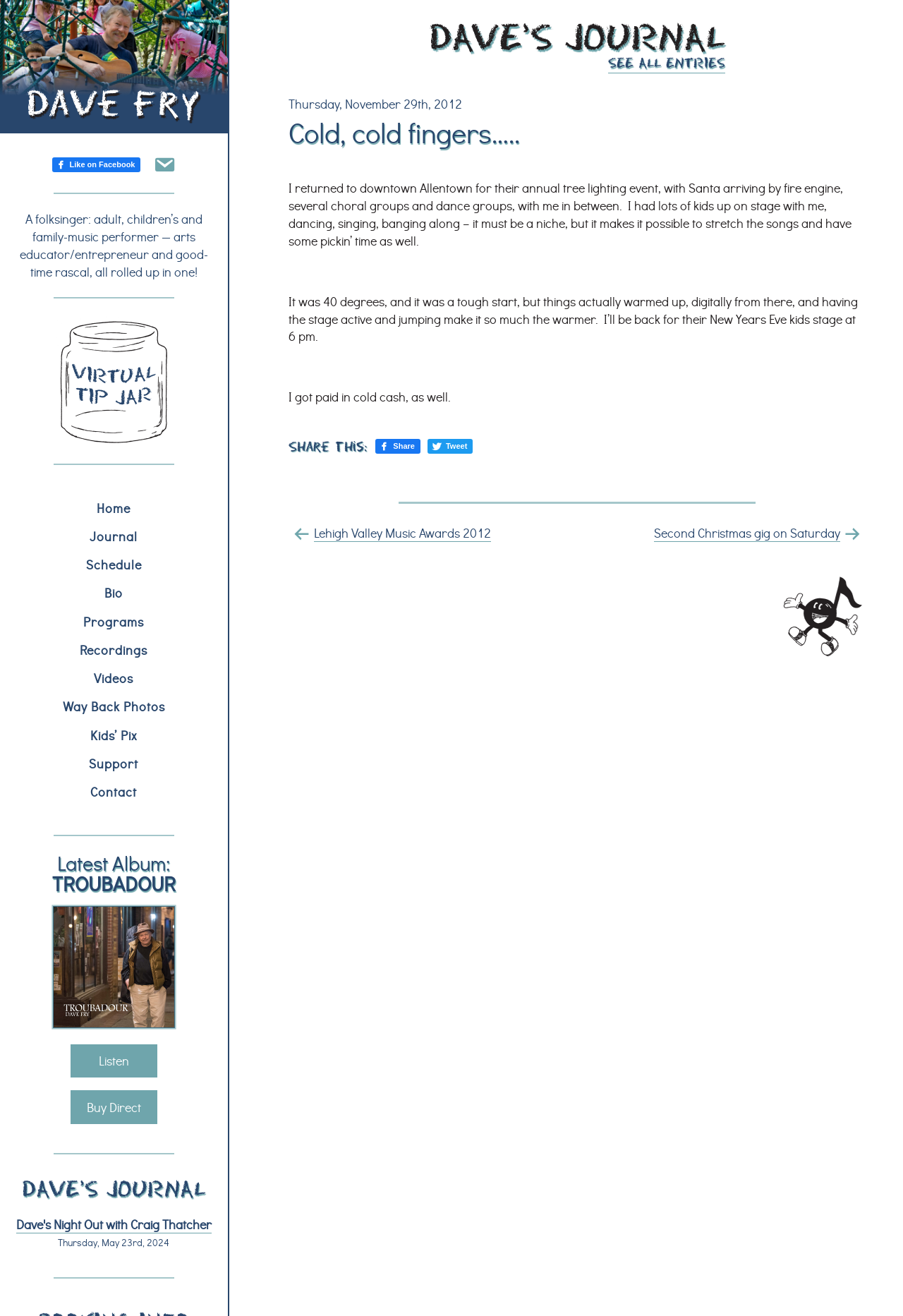Can you find the bounding box coordinates for the element that needs to be clicked to execute this instruction: "Share this post"? The coordinates should be given as four float numbers between 0 and 1, i.e., [left, top, right, bottom].

[0.416, 0.334, 0.466, 0.345]